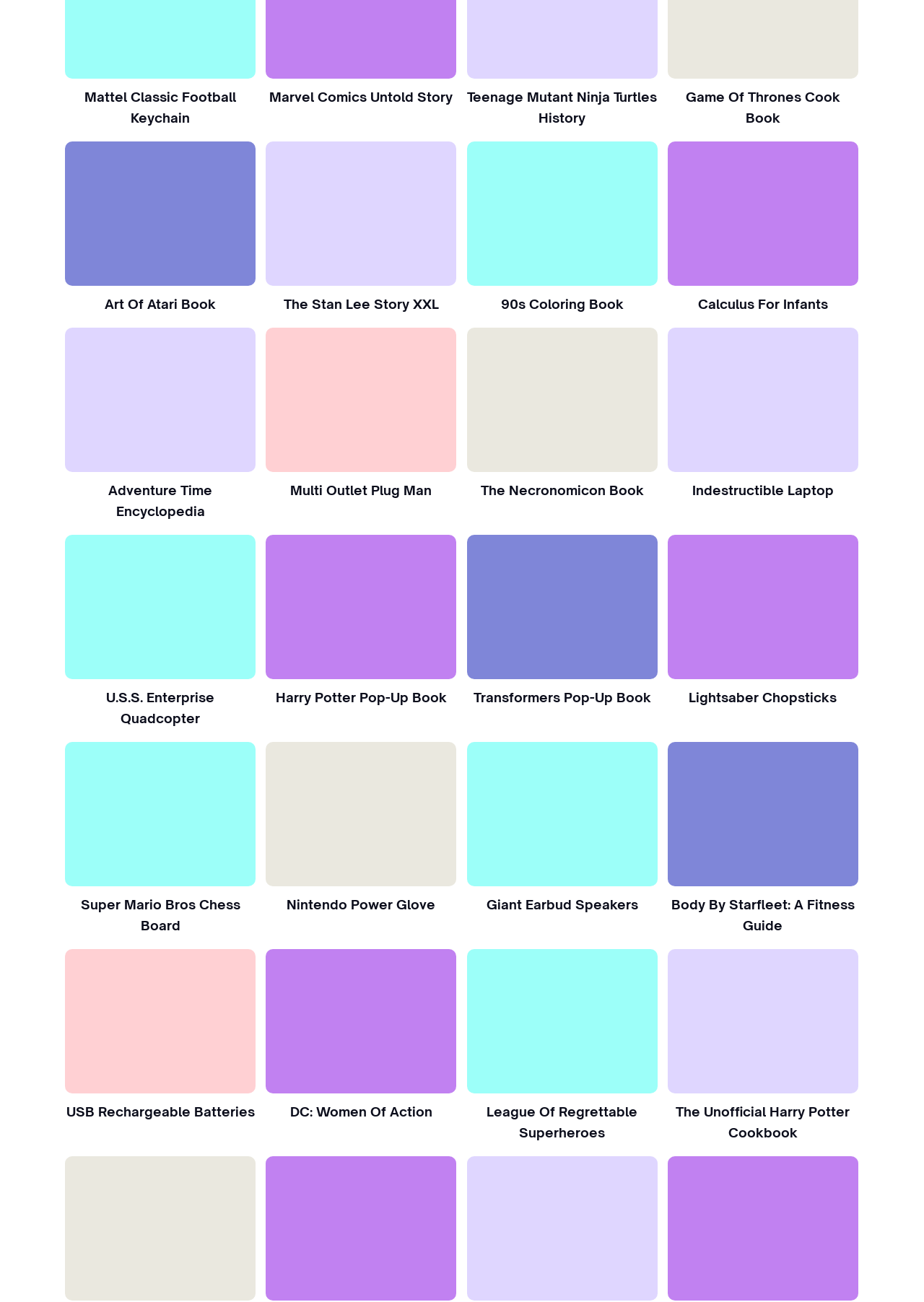Please identify the bounding box coordinates of the element that needs to be clicked to execute the following command: "Learn about 'Calculus For Infants'". Provide the bounding box using four float numbers between 0 and 1, formatted as [left, top, right, bottom].

[0.723, 0.109, 0.929, 0.22]